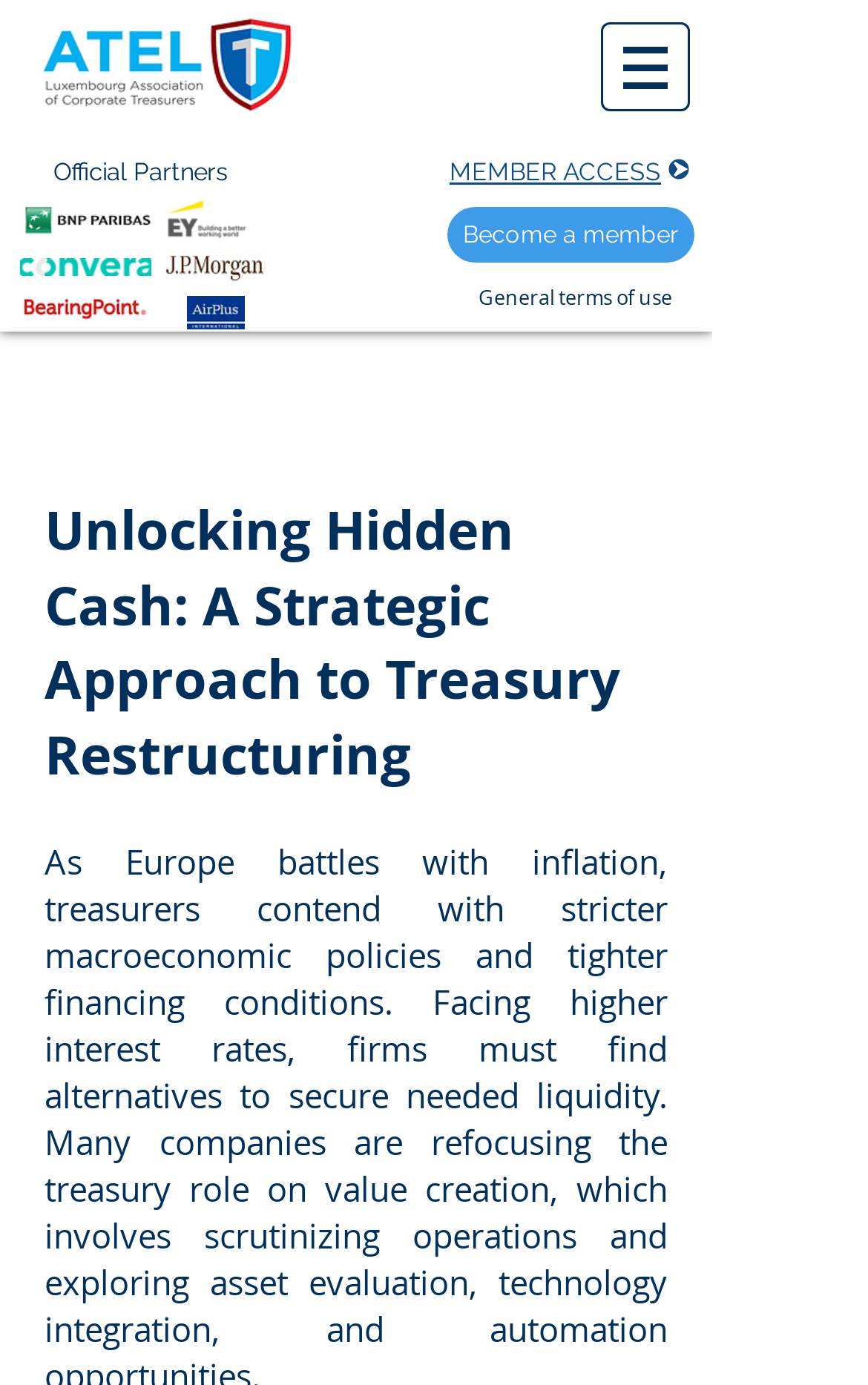Determine the bounding box for the HTML element described here: "MEMBER ACCESS". The coordinates should be given as [left, top, right, bottom] with each number being a float between 0 and 1.

[0.518, 0.111, 0.762, 0.135]